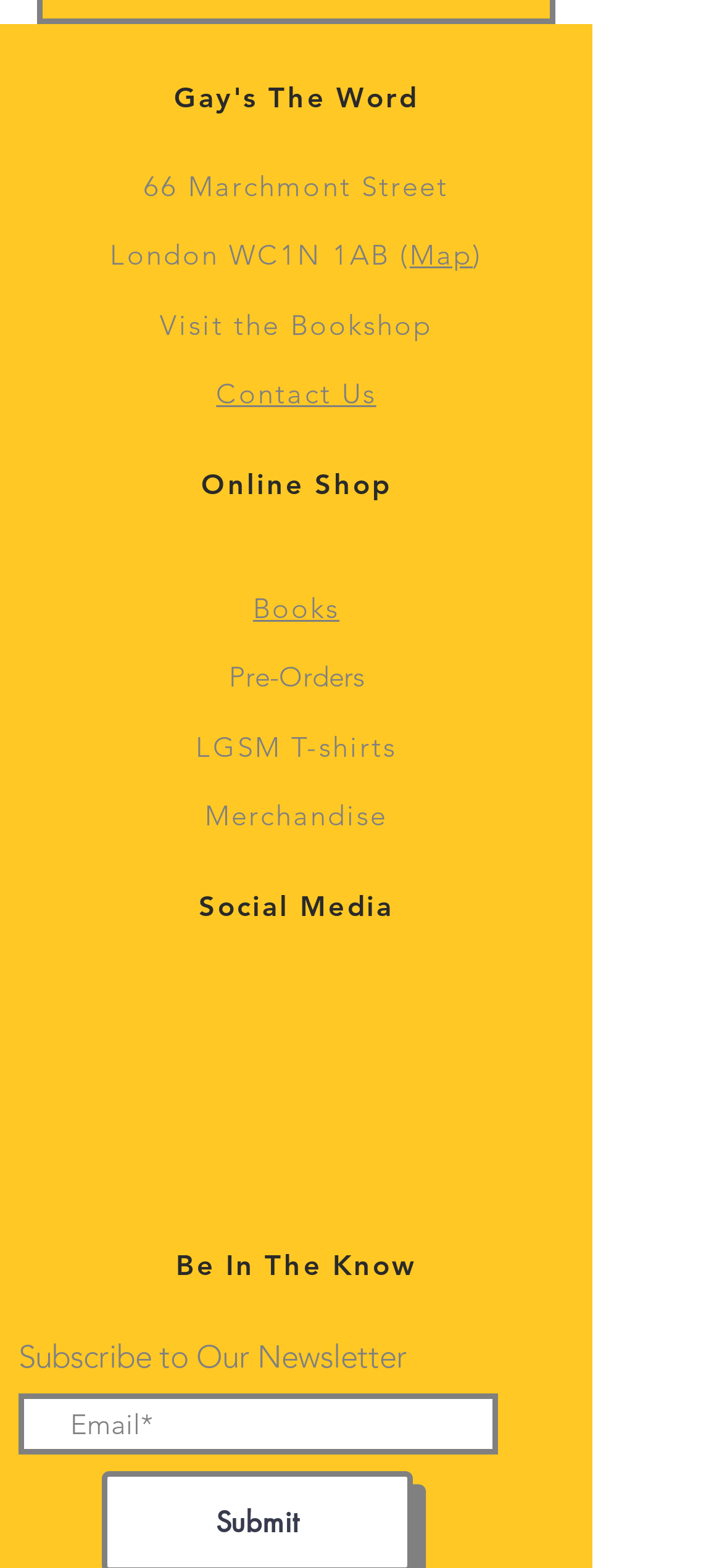Could you find the bounding box coordinates of the clickable area to complete this instruction: "Subscribe to the newsletter"?

[0.026, 0.888, 0.69, 0.927]